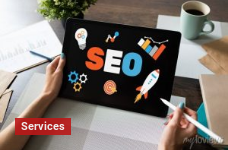Respond to the question below with a single word or phrase:
What is the object next to the notebooks and papers?

A steaming cup of coffee